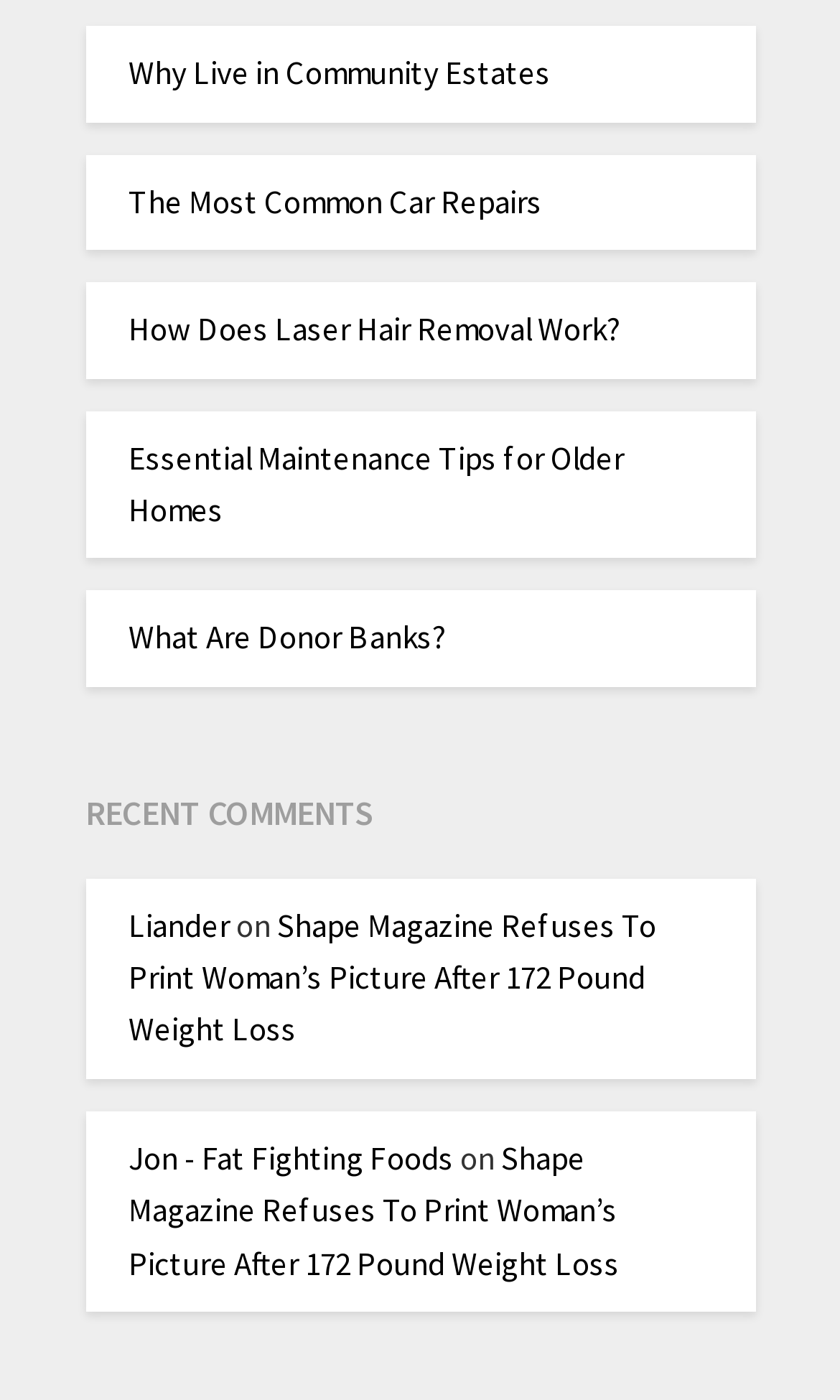Identify the bounding box coordinates of the clickable region to carry out the given instruction: "Read about Shape Magazine's refusal to print a woman's picture after 172 pound weight loss".

[0.153, 0.646, 0.781, 0.75]